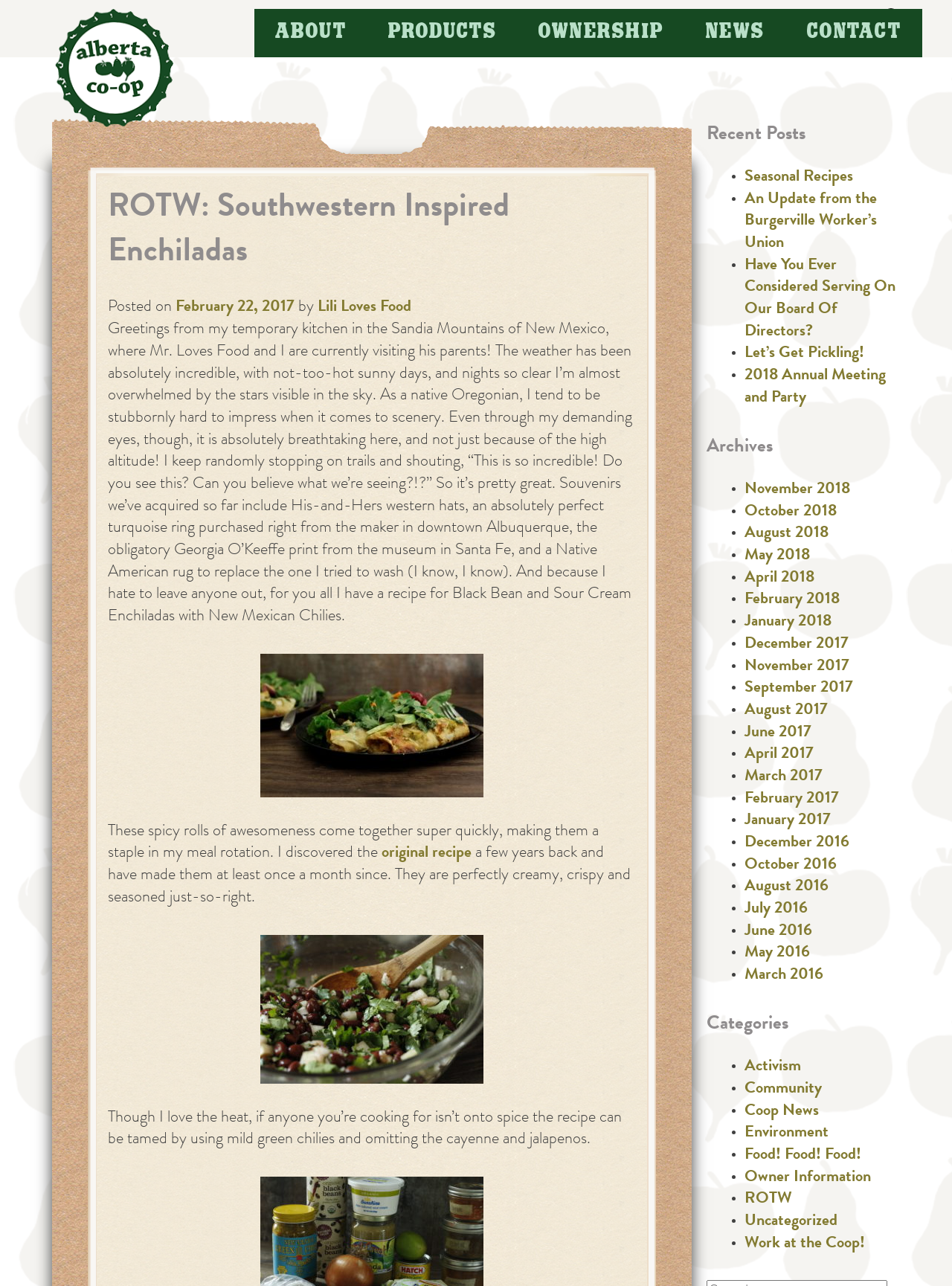Determine the bounding box coordinates of the region to click in order to accomplish the following instruction: "Explore Archives". Provide the coordinates as four float numbers between 0 and 1, specifically [left, top, right, bottom].

[0.742, 0.338, 0.945, 0.358]